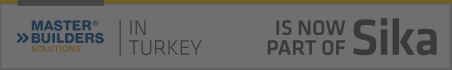What is the purpose of this image?
Look at the image and answer the question with a single word or phrase.

To communicate company developments